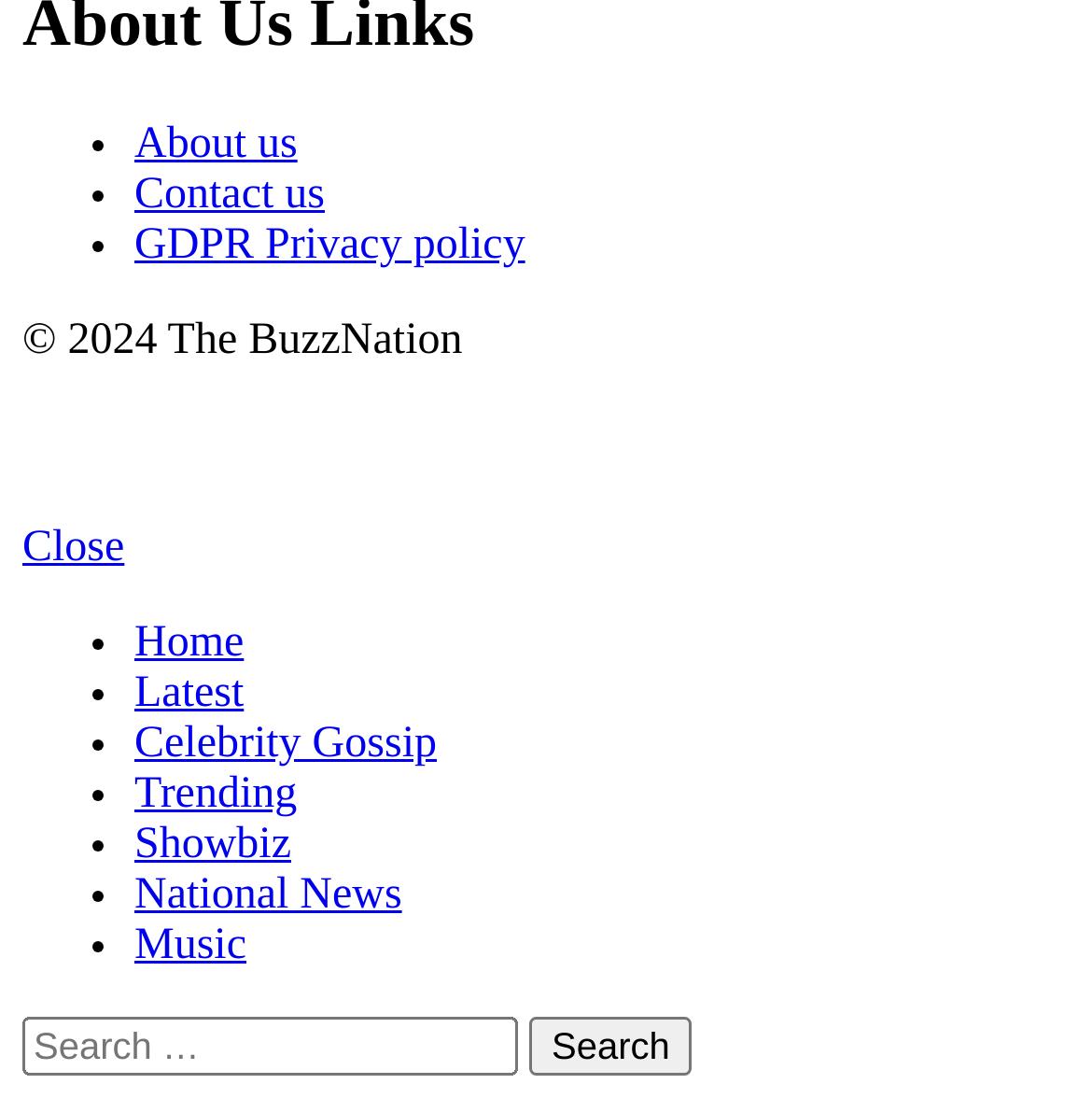Please specify the bounding box coordinates of the region to click in order to perform the following instruction: "Read Celebrity Gossip".

[0.123, 0.656, 0.4, 0.699]